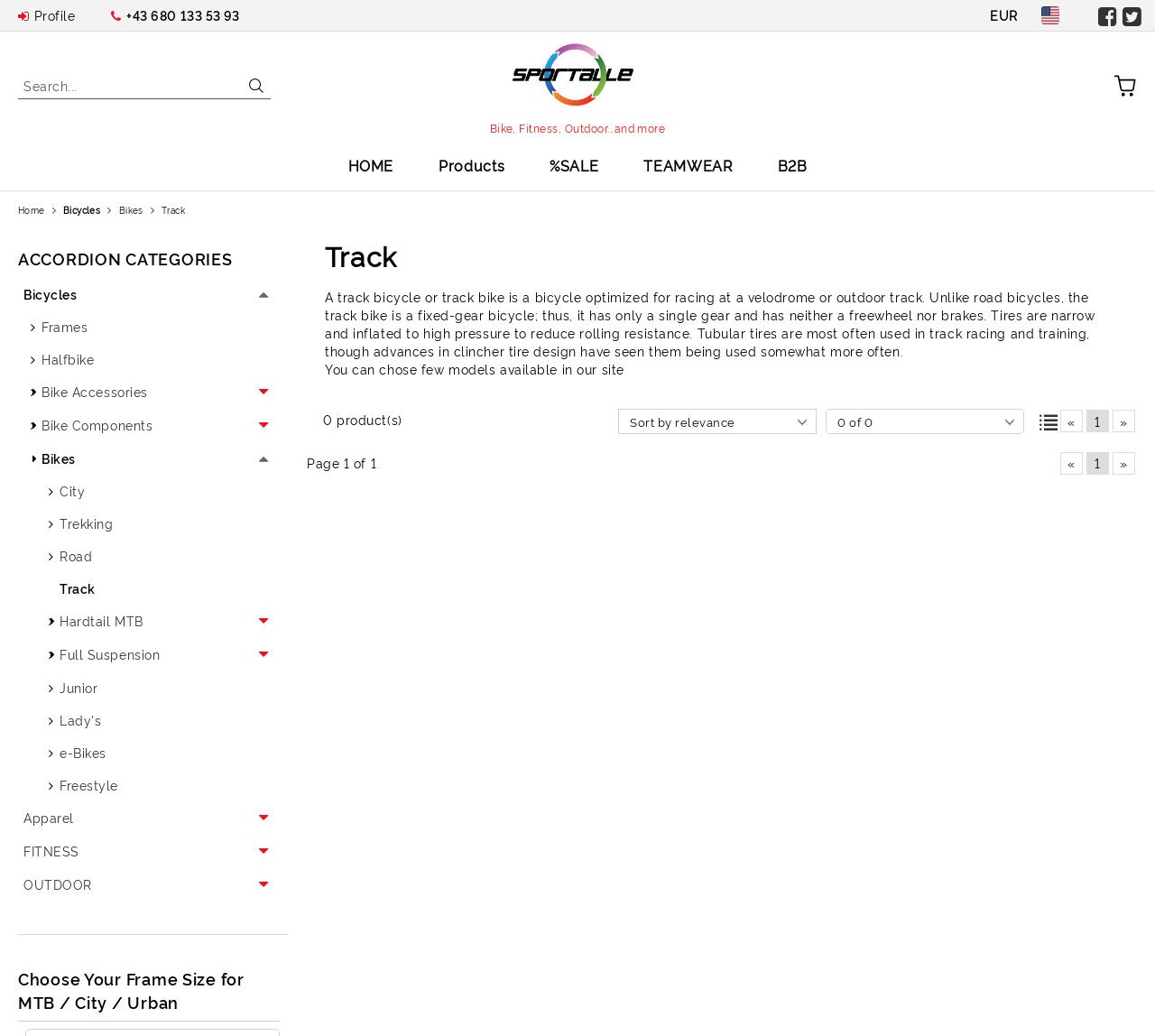Using the image as a reference, answer the following question in as much detail as possible:
How many categories are there under 'Bicycles'?

I counted the number of categories under 'Bicycles' by looking at the accordion categories section. I found 14 categories, including 'Frames', 'Halfbike', 'Bike Accessories', and others.